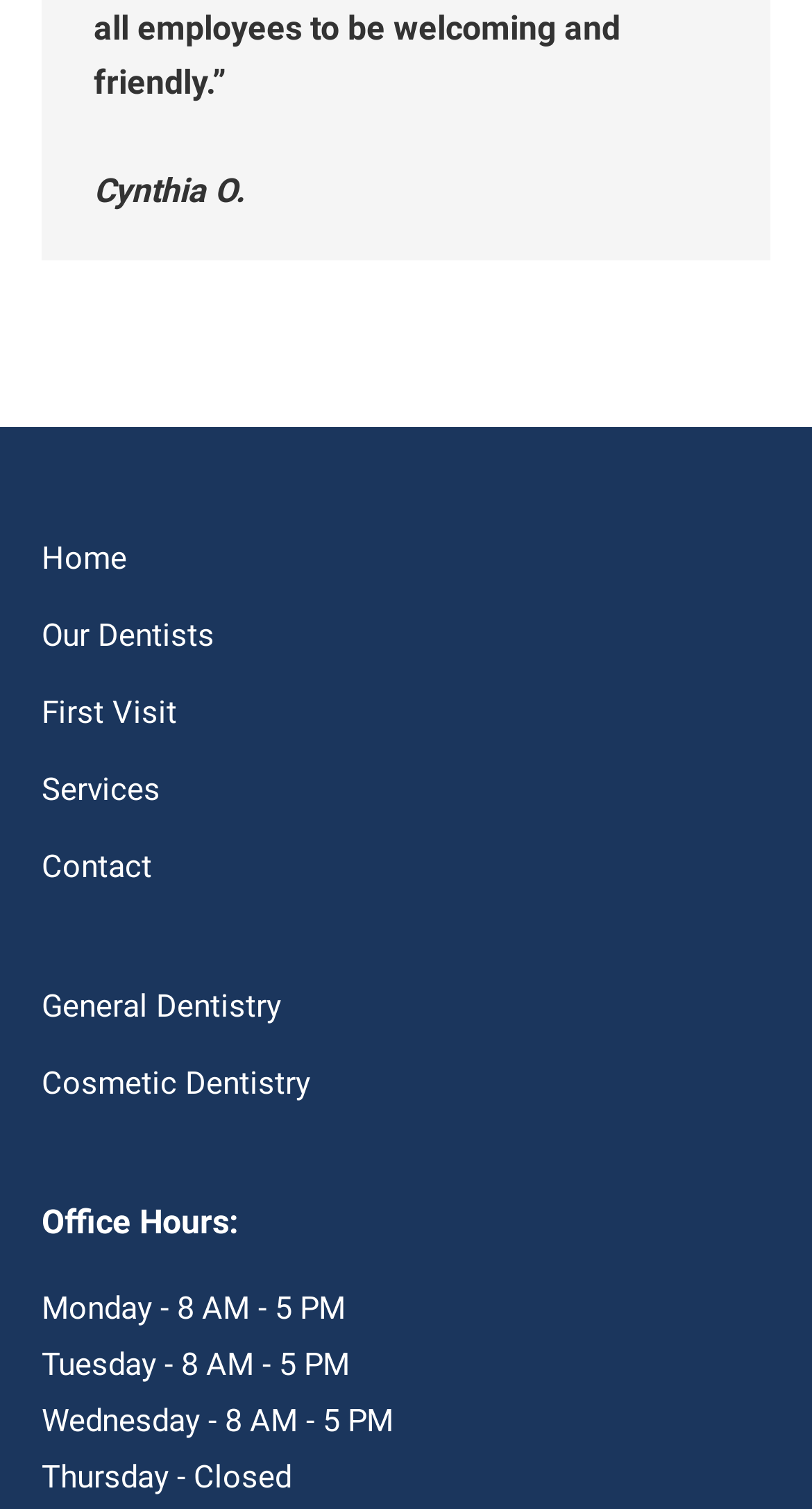What is the name of the dentist?
Look at the image and answer with only one word or phrase.

Cynthia O.